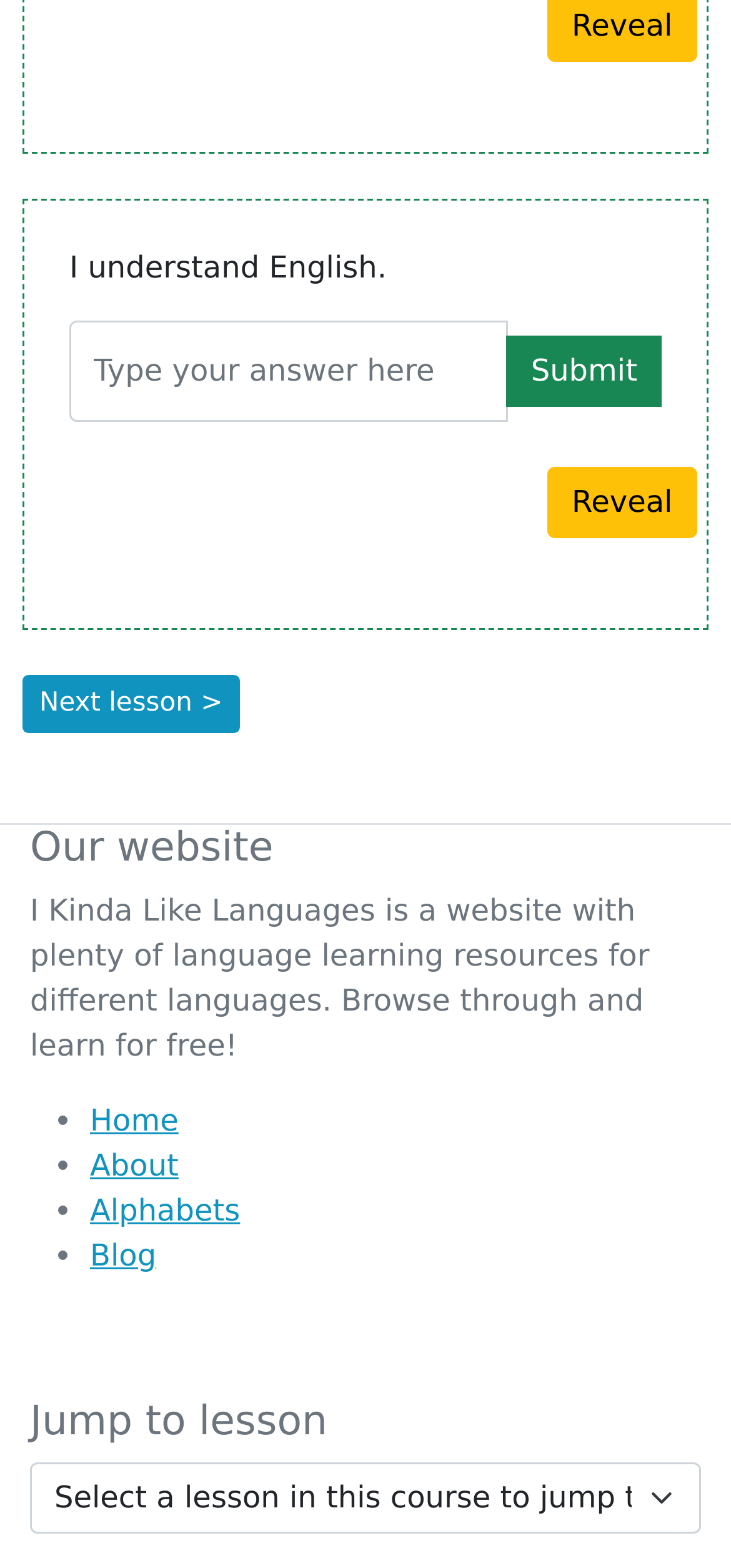Given the webpage screenshot and the description, determine the bounding box coordinates (top-left x, top-left y, bottom-right x, bottom-right y) that define the location of the UI element matching this description: Alphabets

[0.123, 0.76, 0.328, 0.783]